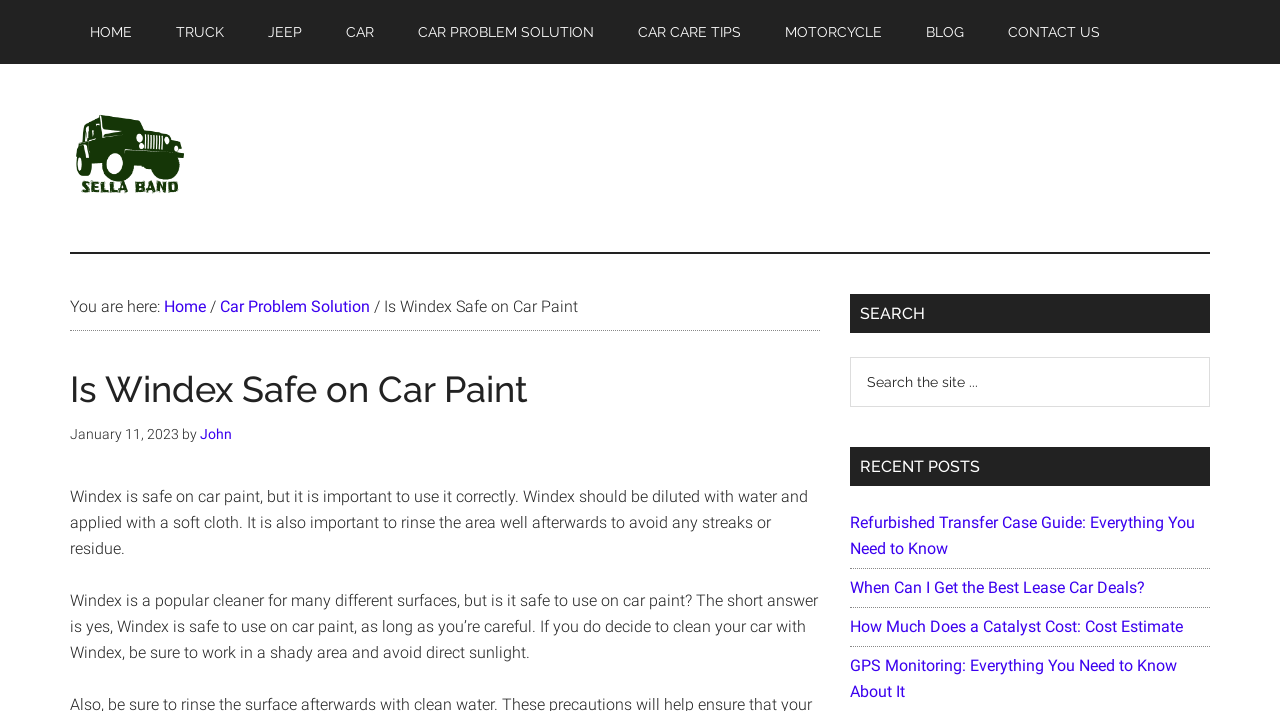Can you find the bounding box coordinates for the element to click on to achieve the instruction: "View the 'RECENT POSTS'"?

[0.664, 0.629, 0.945, 0.684]